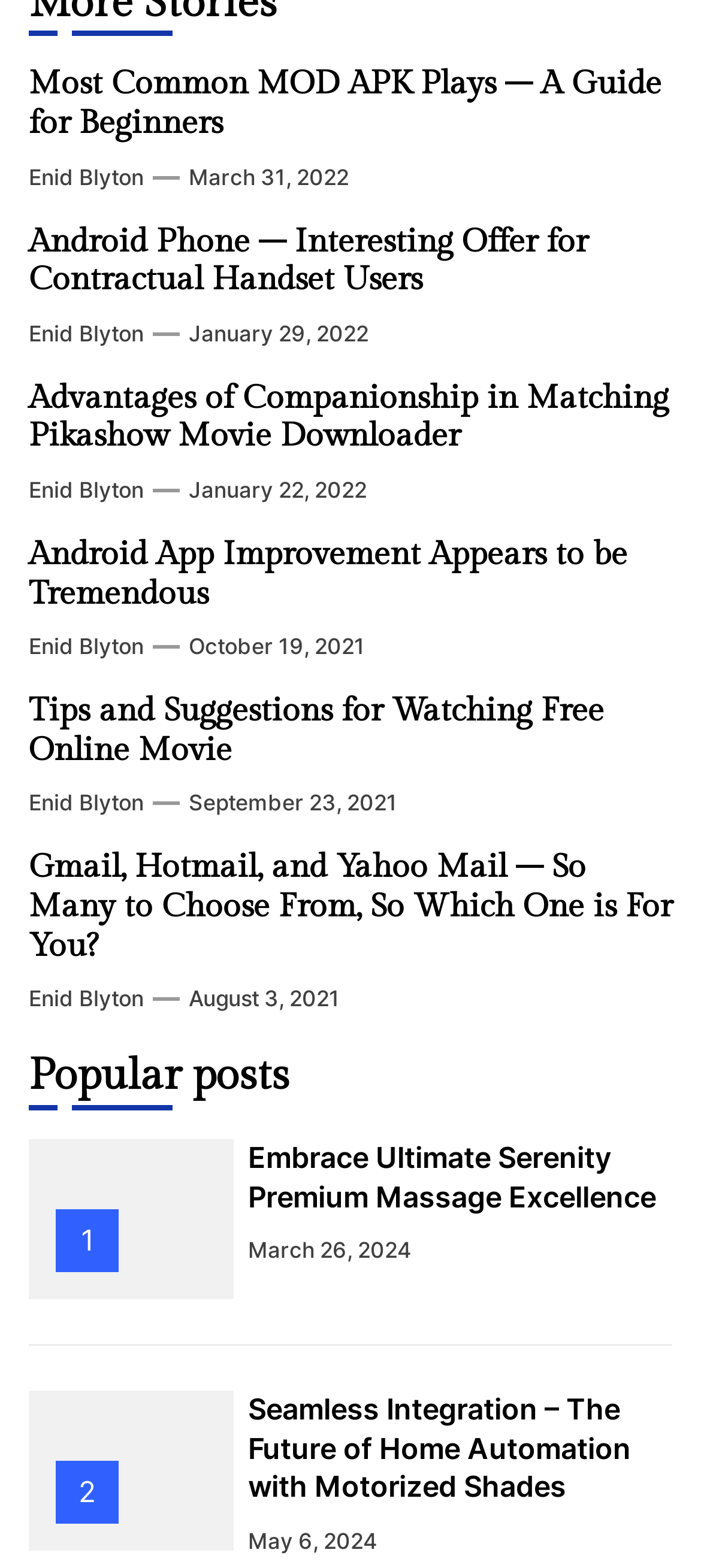Determine the bounding box coordinates of the region to click in order to accomplish the following instruction: "Read the article 'Tips and Suggestions for Watching Free Online Movie'". Provide the coordinates as four float numbers between 0 and 1, specifically [left, top, right, bottom].

[0.041, 0.441, 0.862, 0.49]